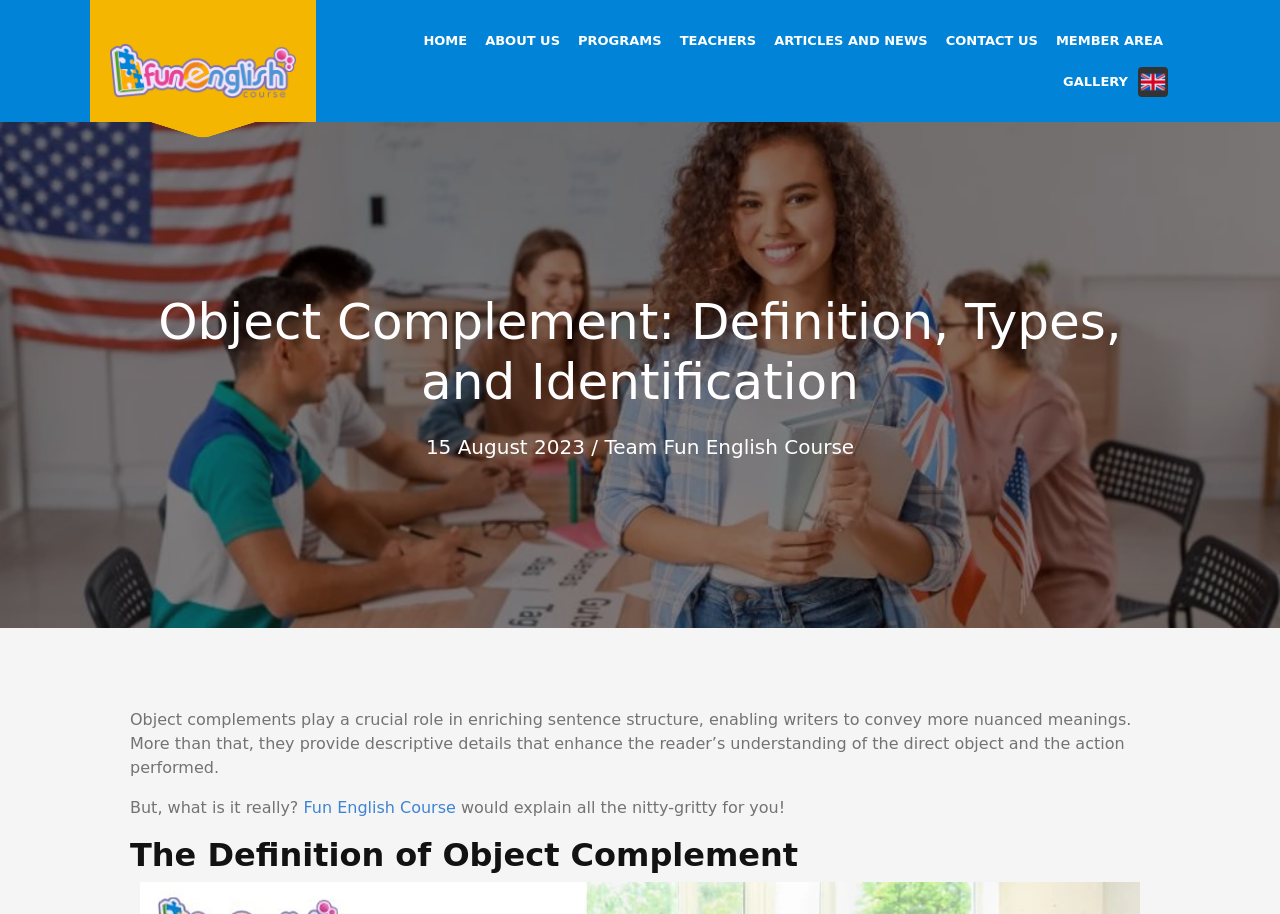What is the role of object complements in sentence structure?
Please elaborate on the answer to the question with detailed information.

According to the webpage, object complements play a crucial role in enriching sentence structure, enabling writers to convey more nuanced meanings.